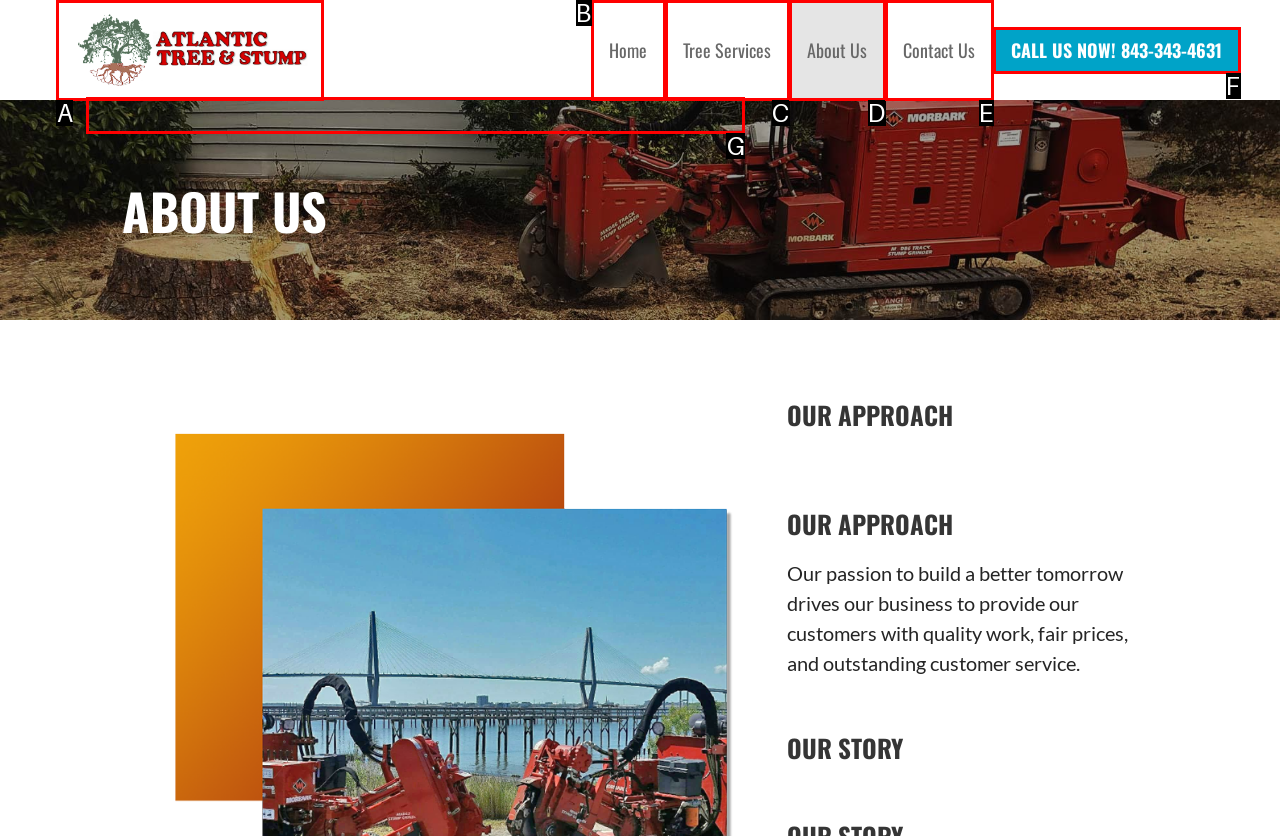Tell me which one HTML element best matches the description: Contact Us Answer with the option's letter from the given choices directly.

E